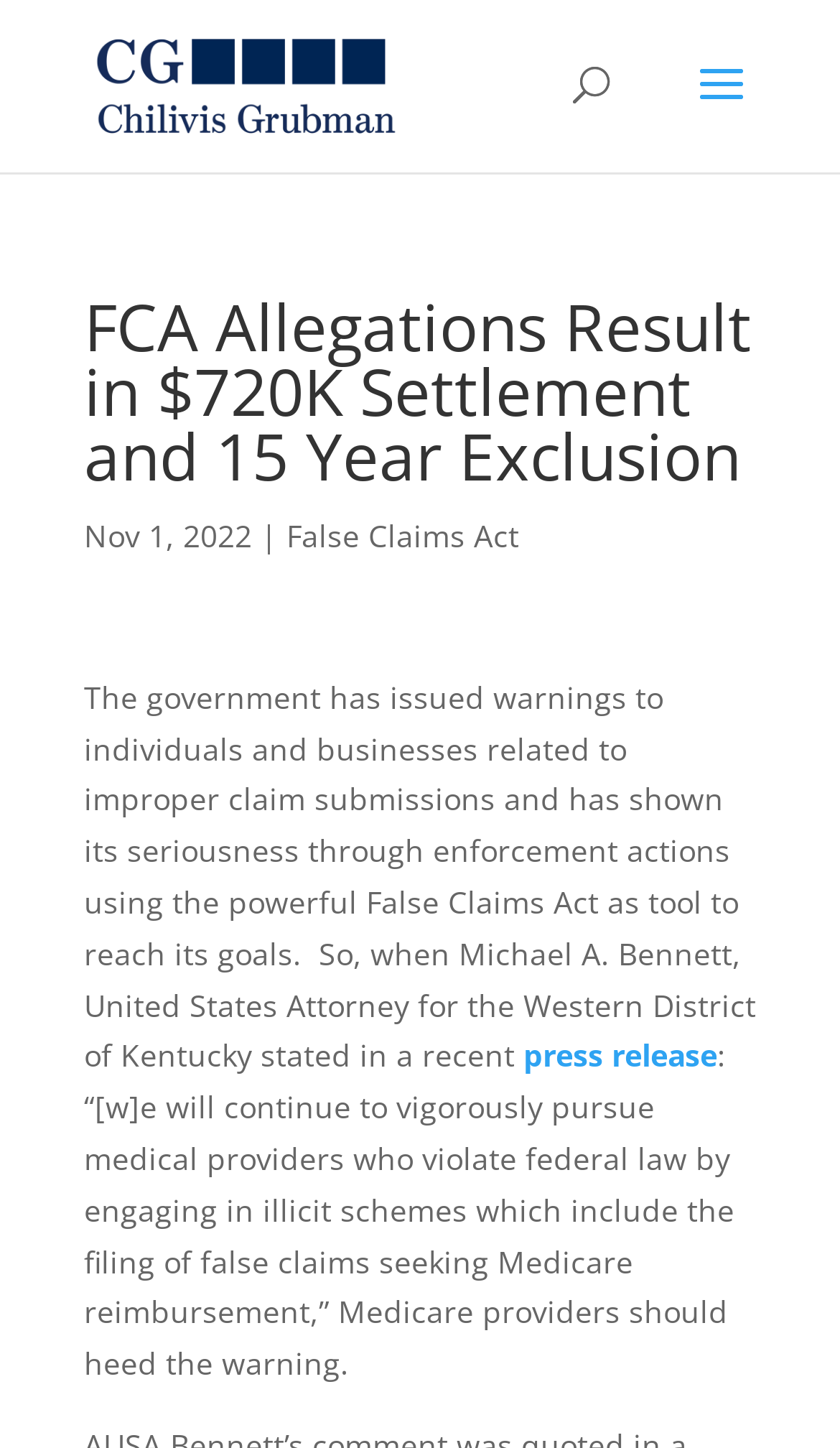Determine the bounding box coordinates for the UI element with the following description: "press release". The coordinates should be four float numbers between 0 and 1, represented as [left, top, right, bottom].

[0.623, 0.715, 0.854, 0.743]